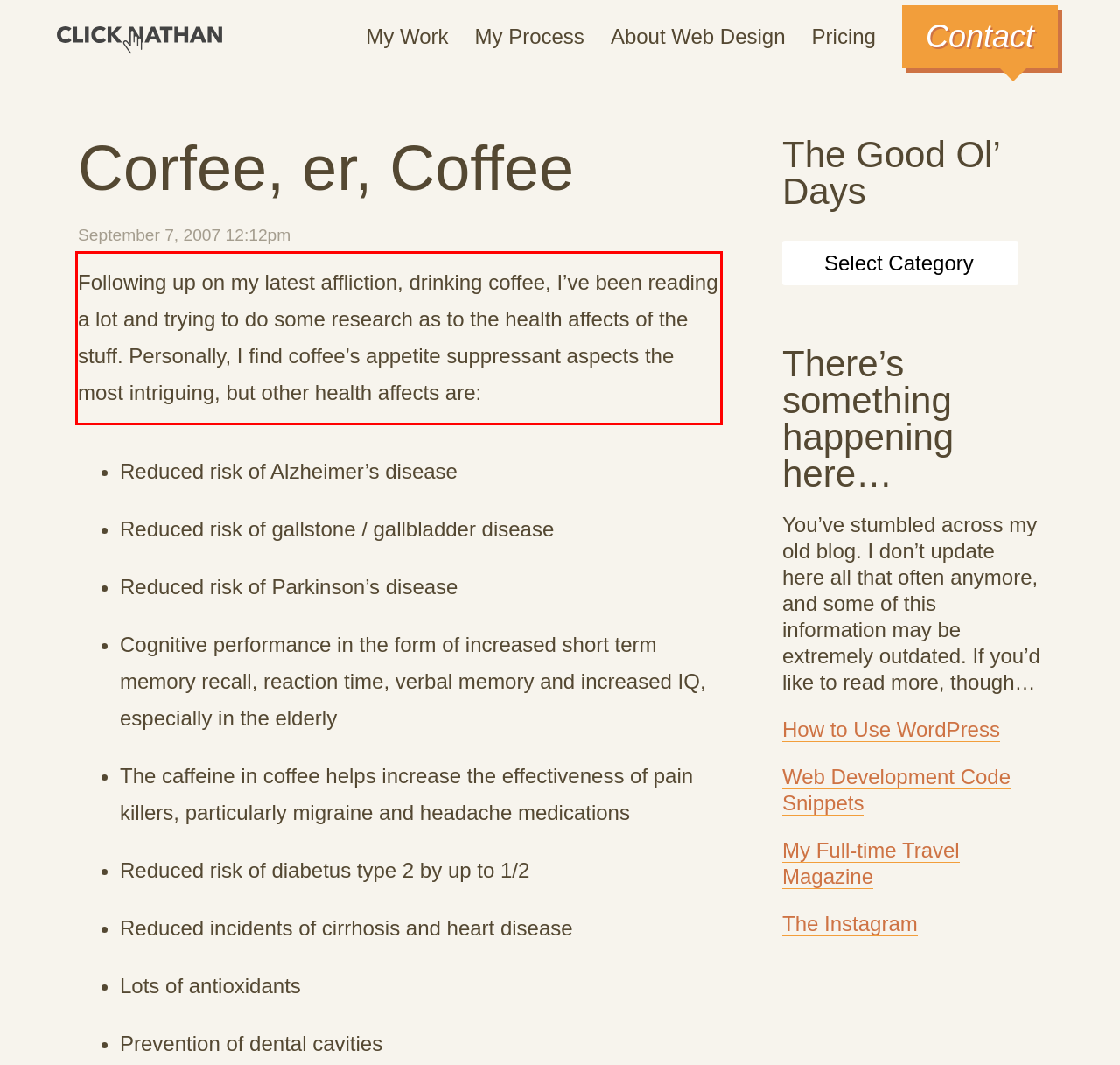You are given a screenshot showing a webpage with a red bounding box. Perform OCR to capture the text within the red bounding box.

Following up on my latest affliction, drinking coffee, I’ve been reading a lot and trying to do some research as to the health affects of the stuff. Personally, I find coffee’s appetite suppressant aspects the most intriguing, but other health affects are: